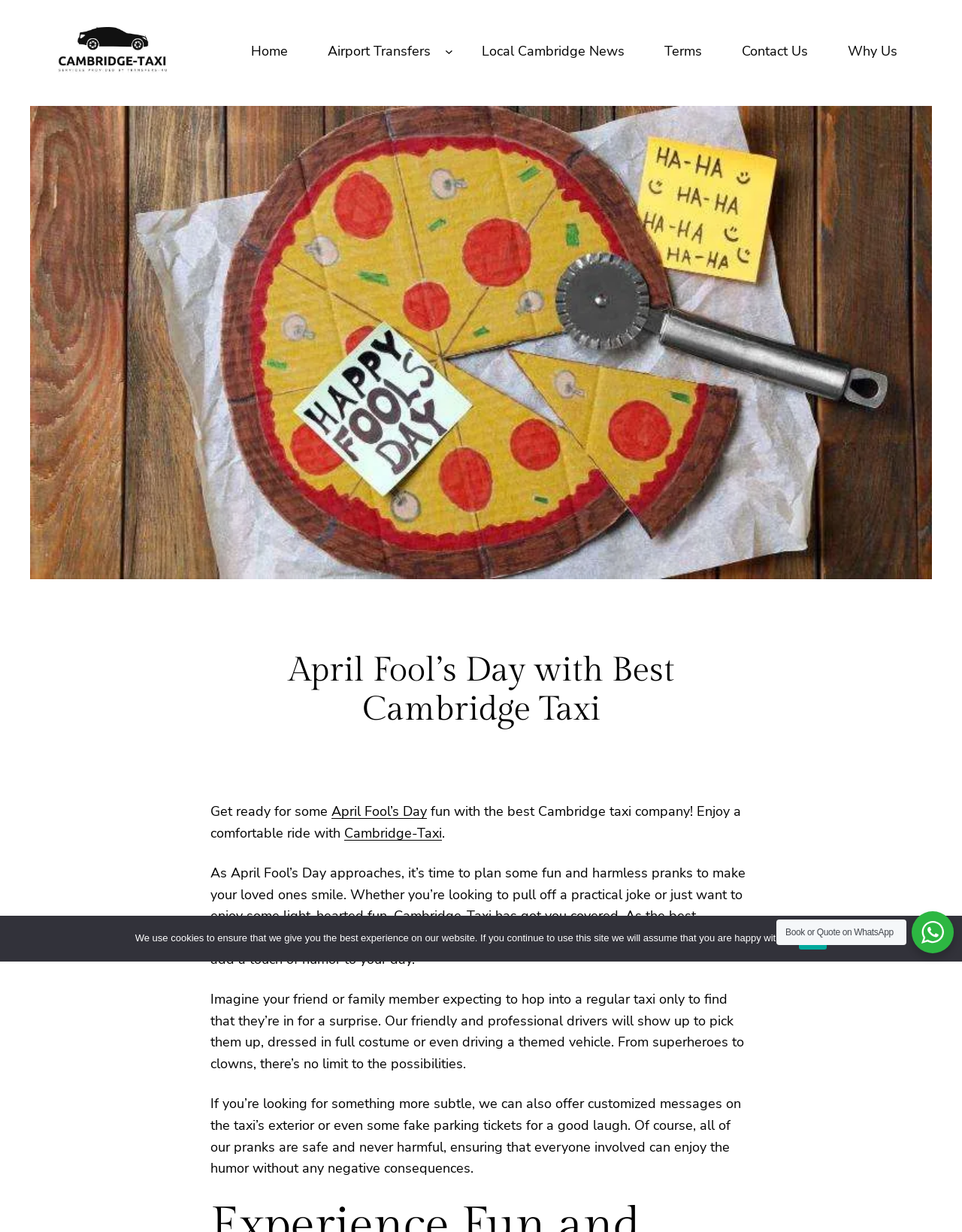Pinpoint the bounding box coordinates of the clickable element to carry out the following instruction: "View Airport Transfers."

[0.33, 0.027, 0.459, 0.056]